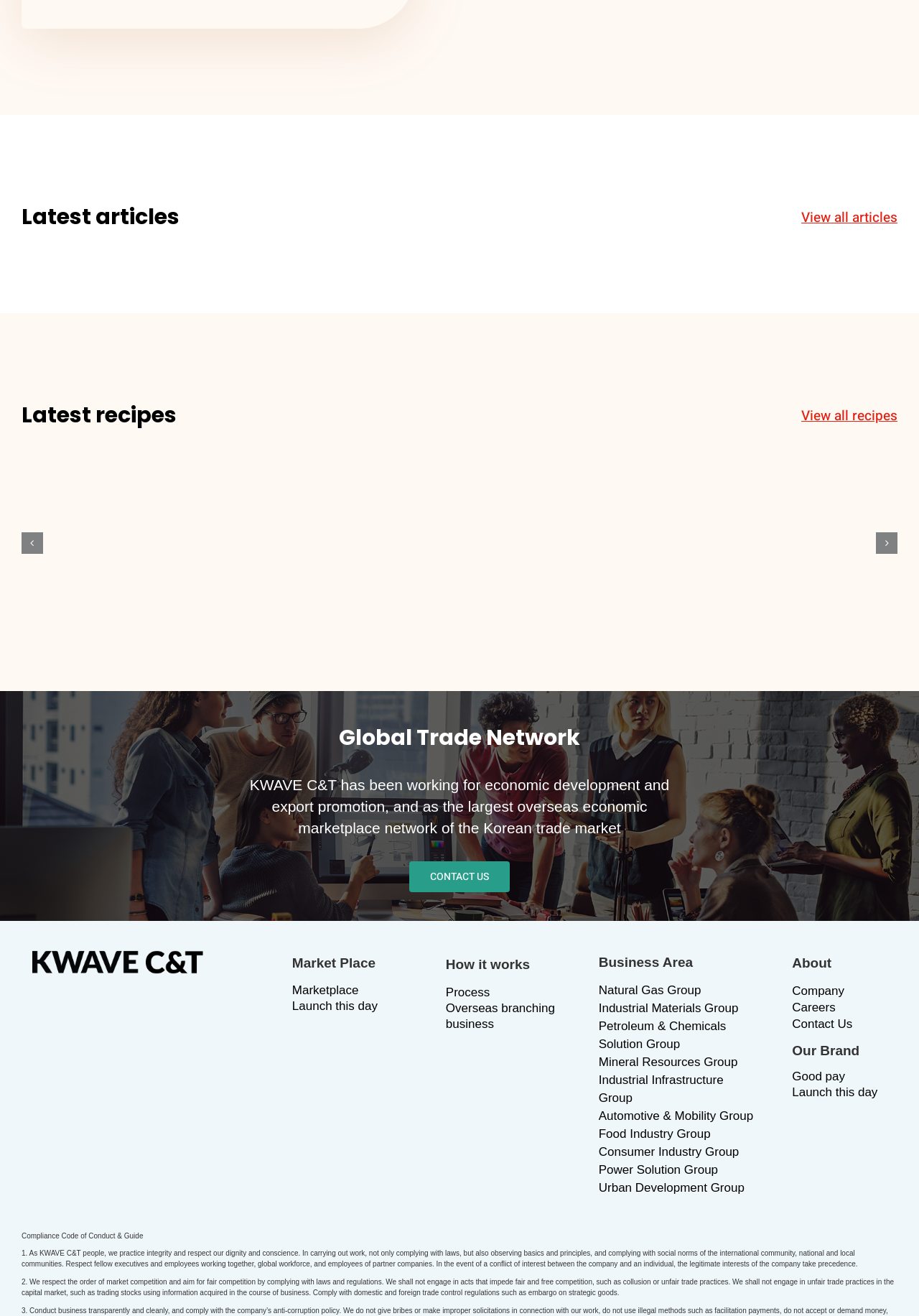What are the two categories of articles?
Using the image, give a concise answer in the form of a single word or short phrase.

Latest articles and Latest recipes